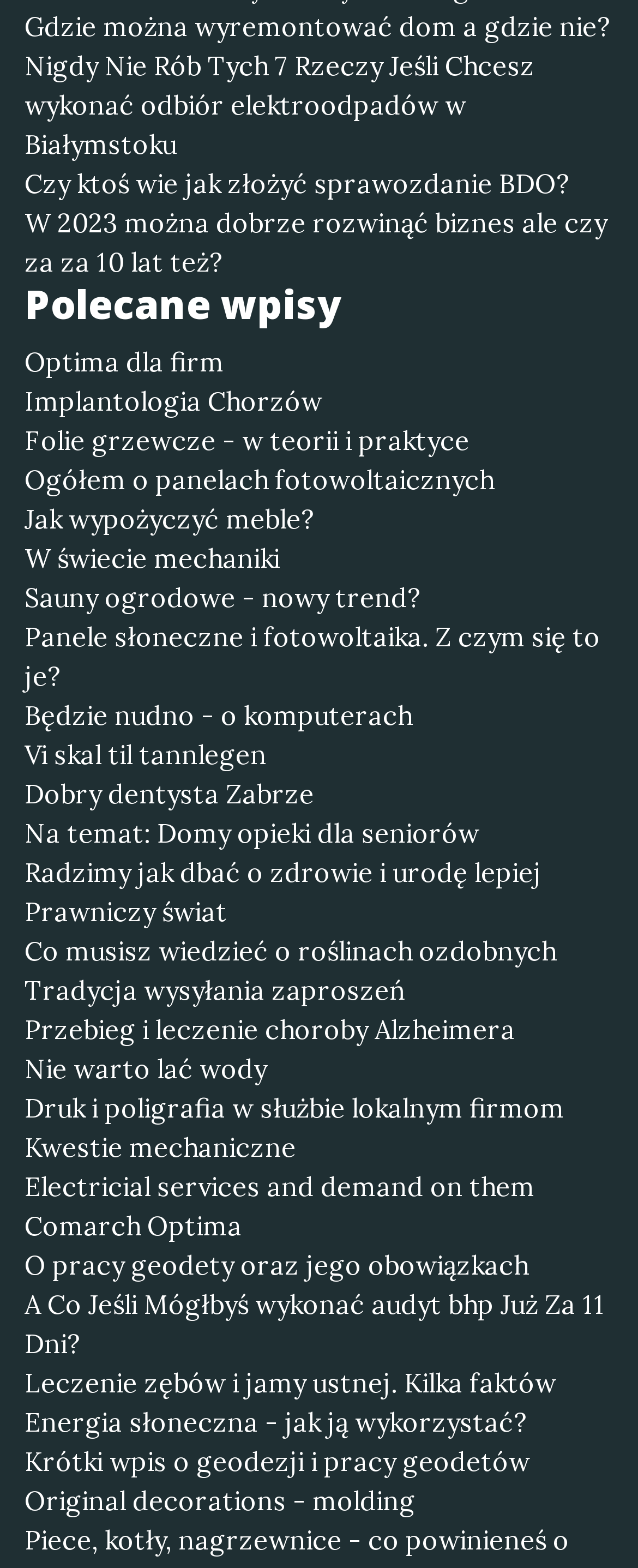Are the links arranged in a vertical order?
Analyze the image and provide a thorough answer to the question.

By analyzing the bounding box coordinates of the link elements, I found that the y1 and y2 values of each link element are increasing, indicating that the links are arranged in a vertical order from top to bottom.